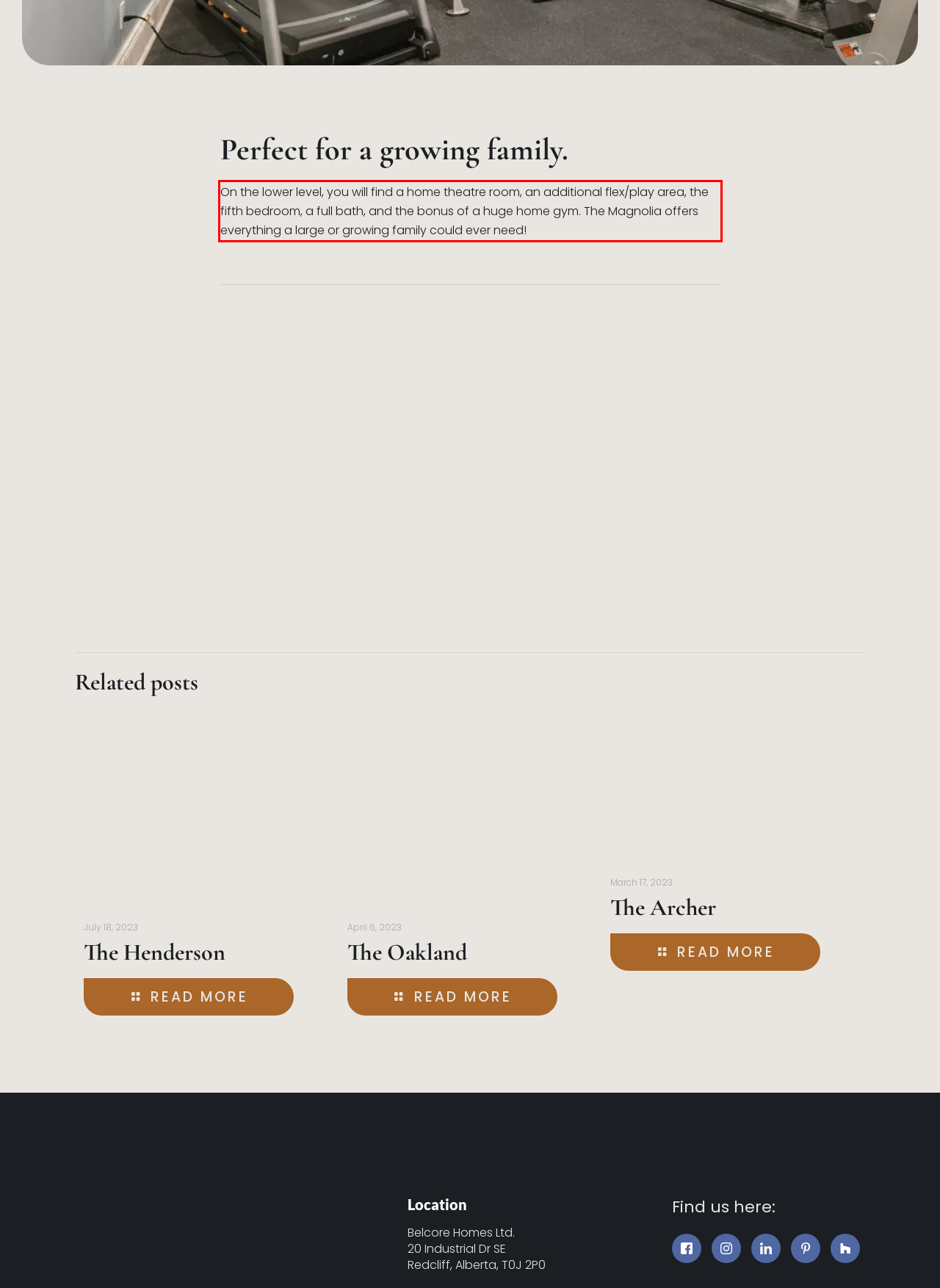Identify the red bounding box in the webpage screenshot and perform OCR to generate the text content enclosed.

On the lower level, you will find a home theatre room, an additional flex/play area, the fifth bedroom, a full bath, and the bonus of a huge home gym. The Magnolia offers everything a large or growing family could ever need!